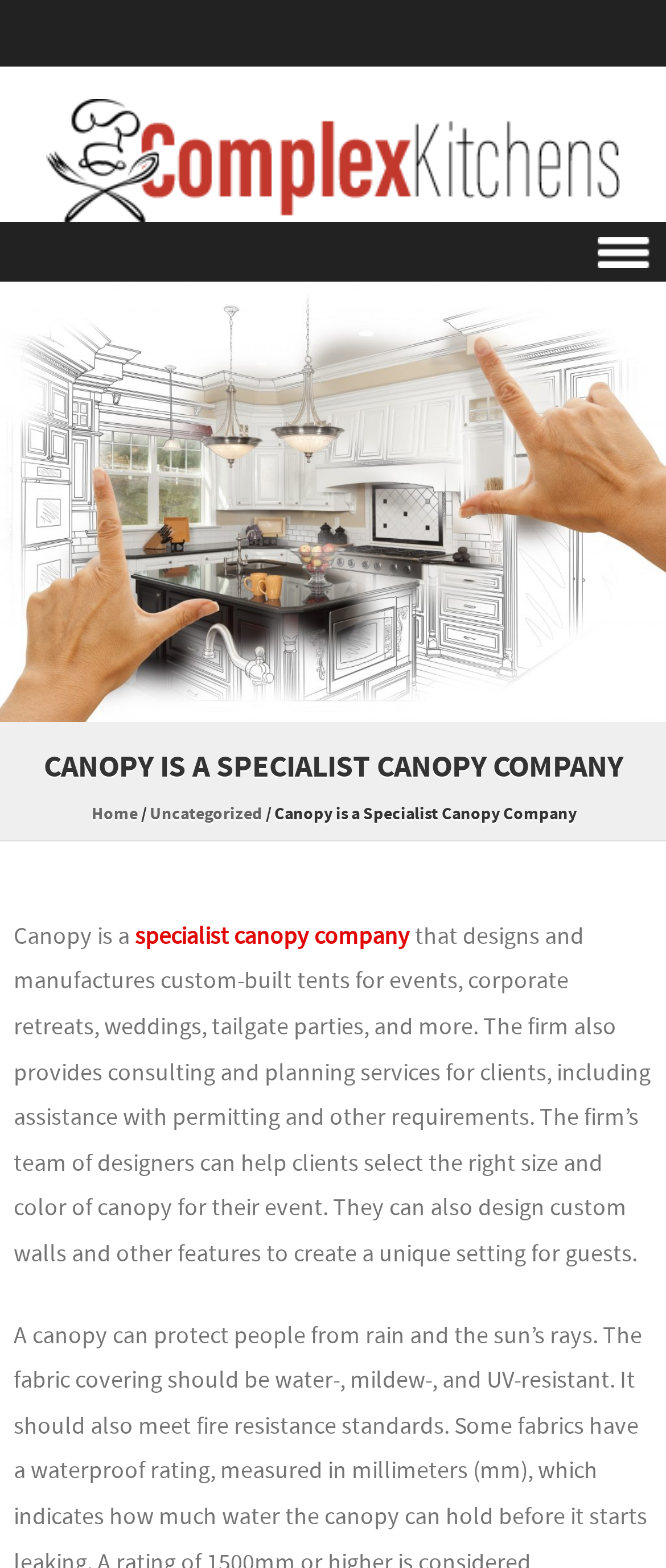Using the provided element description, identify the bounding box coordinates as (top-left x, top-left y, bottom-right x, bottom-right y). Ensure all values are between 0 and 1. Description: Skip to content

[0.0, 0.184, 0.233, 0.203]